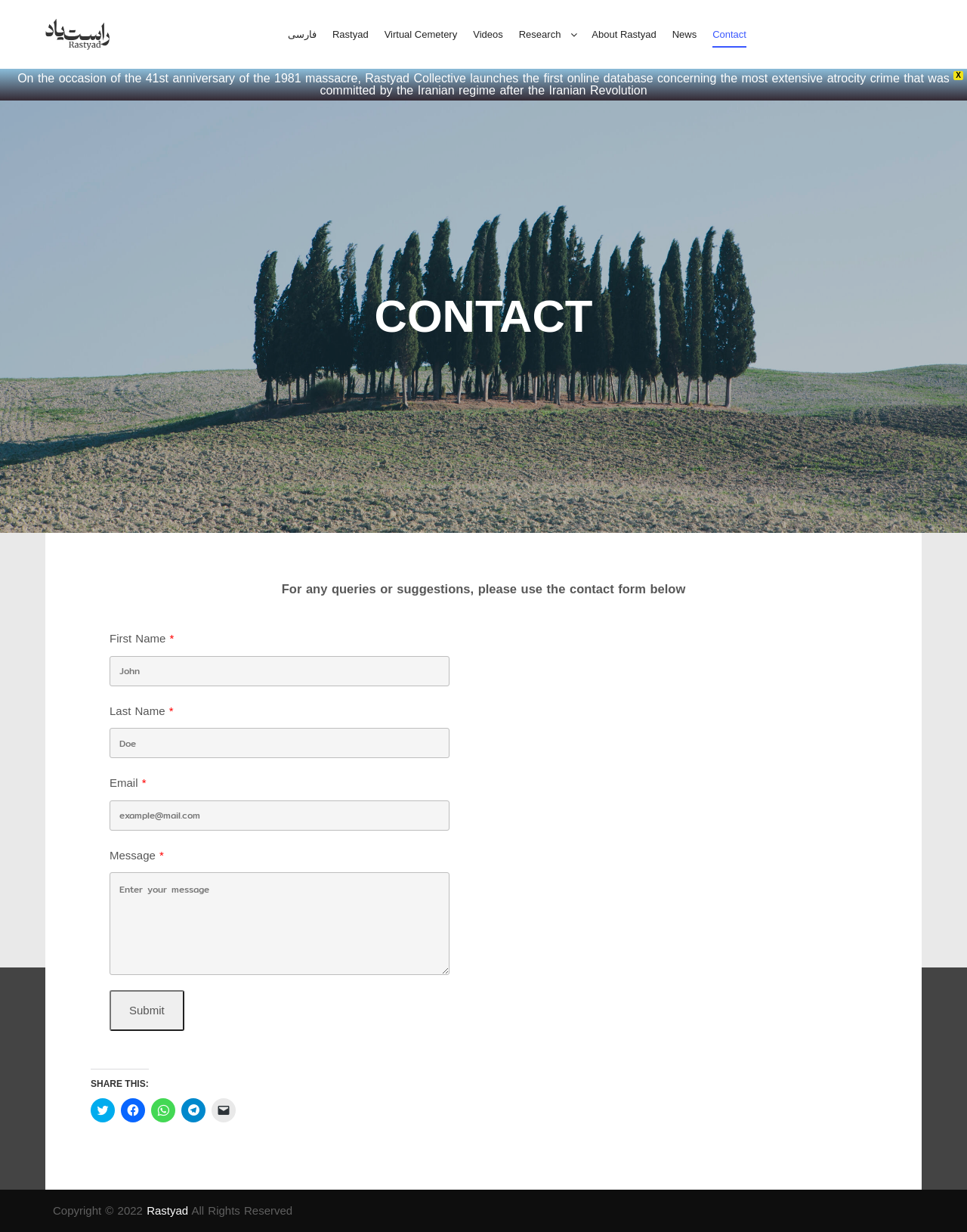Given the element description, predict the bounding box coordinates in the format (top-left x, top-left y, bottom-right x, bottom-right y). Make sure all values are between 0 and 1. Here is the element description: Virtual Cemetery

[0.39, 0.0, 0.481, 0.056]